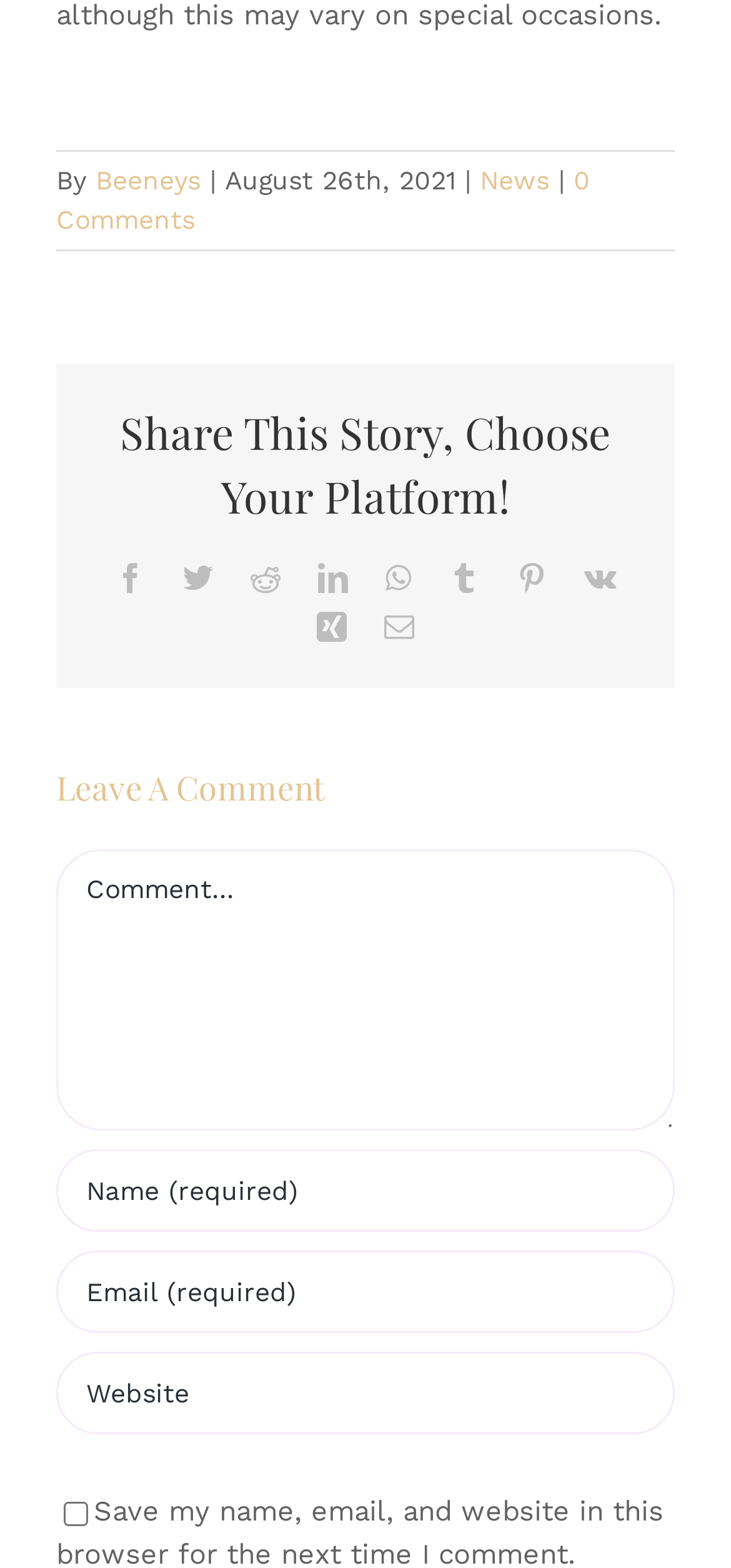Can you find the bounding box coordinates for the element to click on to achieve the instruction: "Leave a comment"?

[0.077, 0.486, 0.444, 0.518]